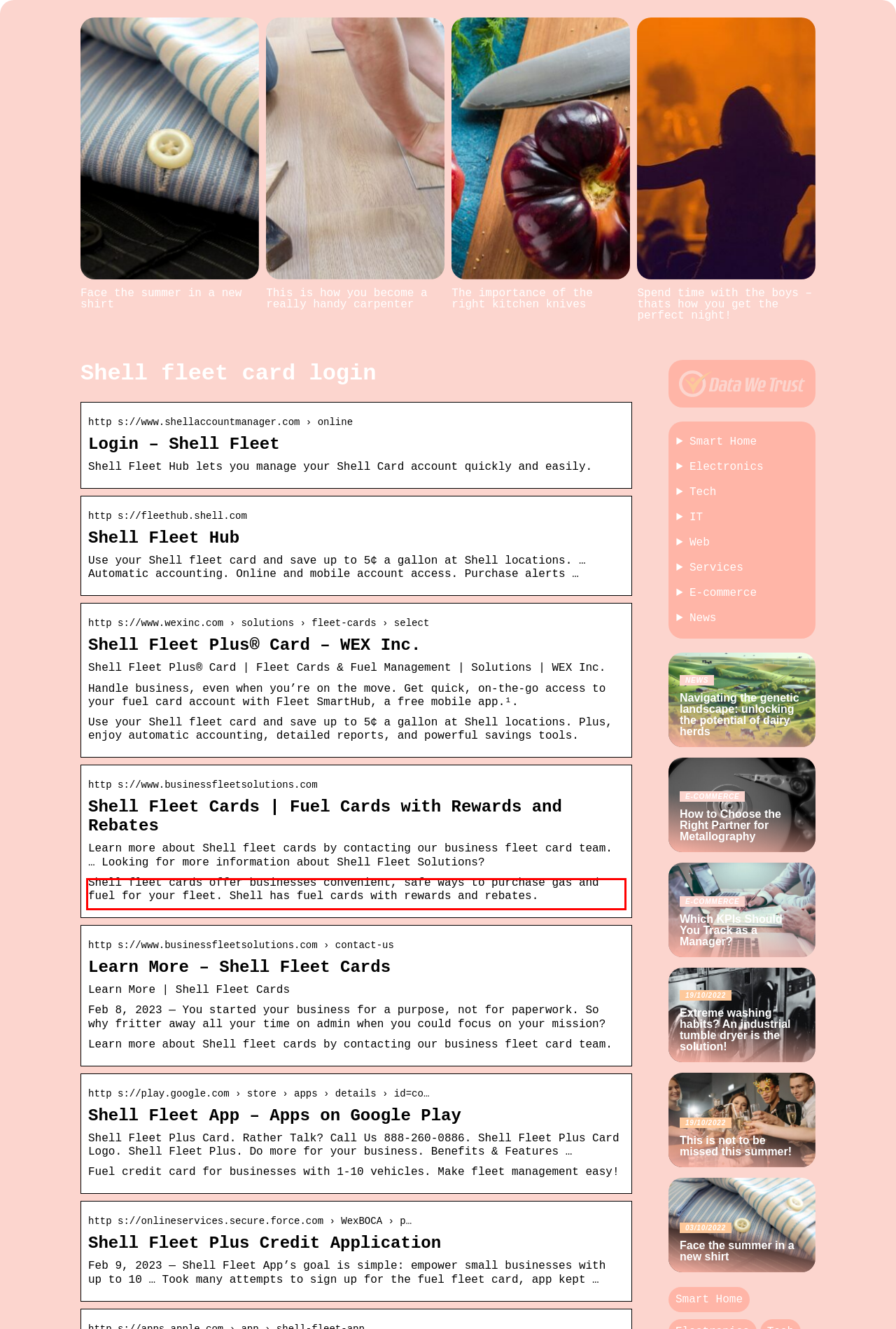You are given a screenshot with a red rectangle. Identify and extract the text within this red bounding box using OCR.

Shell fleet cards offer businesses convenient, safe ways to purchase gas and fuel for your fleet. Shell has fuel cards with rewards and rebates.